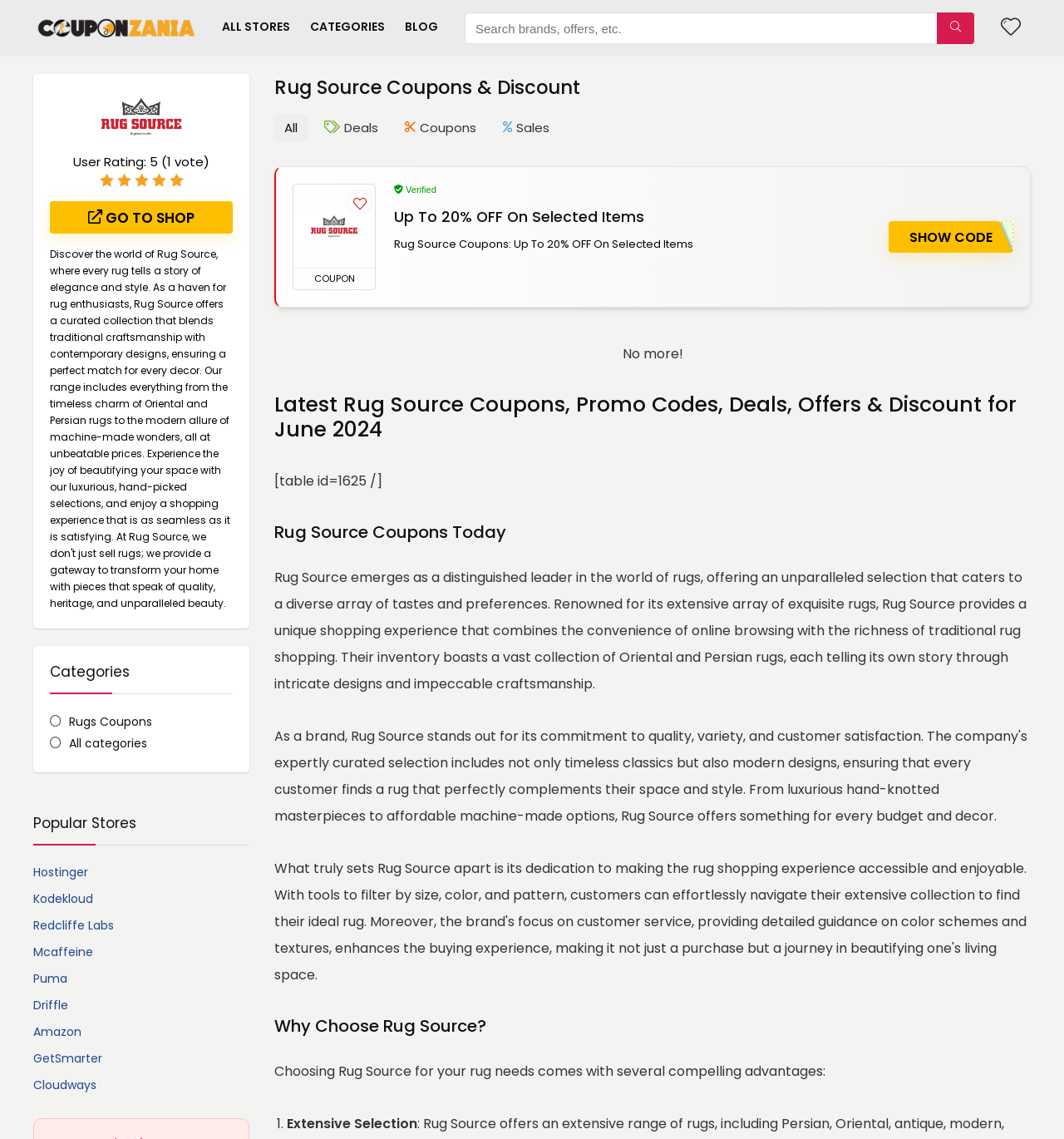Locate the bounding box of the user interface element based on this description: "Redcliffe Labs".

[0.031, 0.805, 0.107, 0.819]